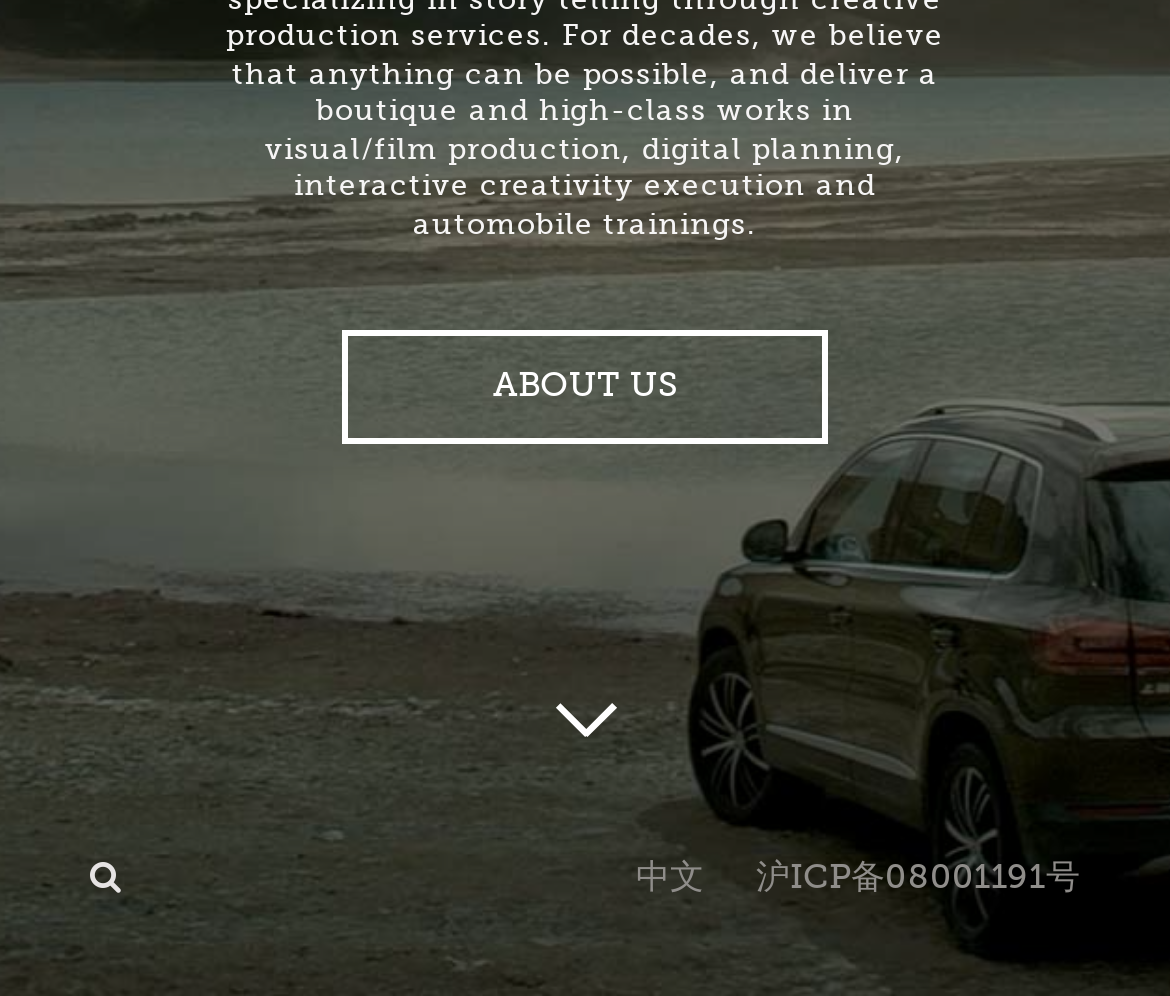Determine the bounding box for the HTML element described here: "沪ICP备08001191号". The coordinates should be given as [left, top, right, bottom] with each number being a float between 0 and 1.

[0.646, 0.862, 0.923, 0.901]